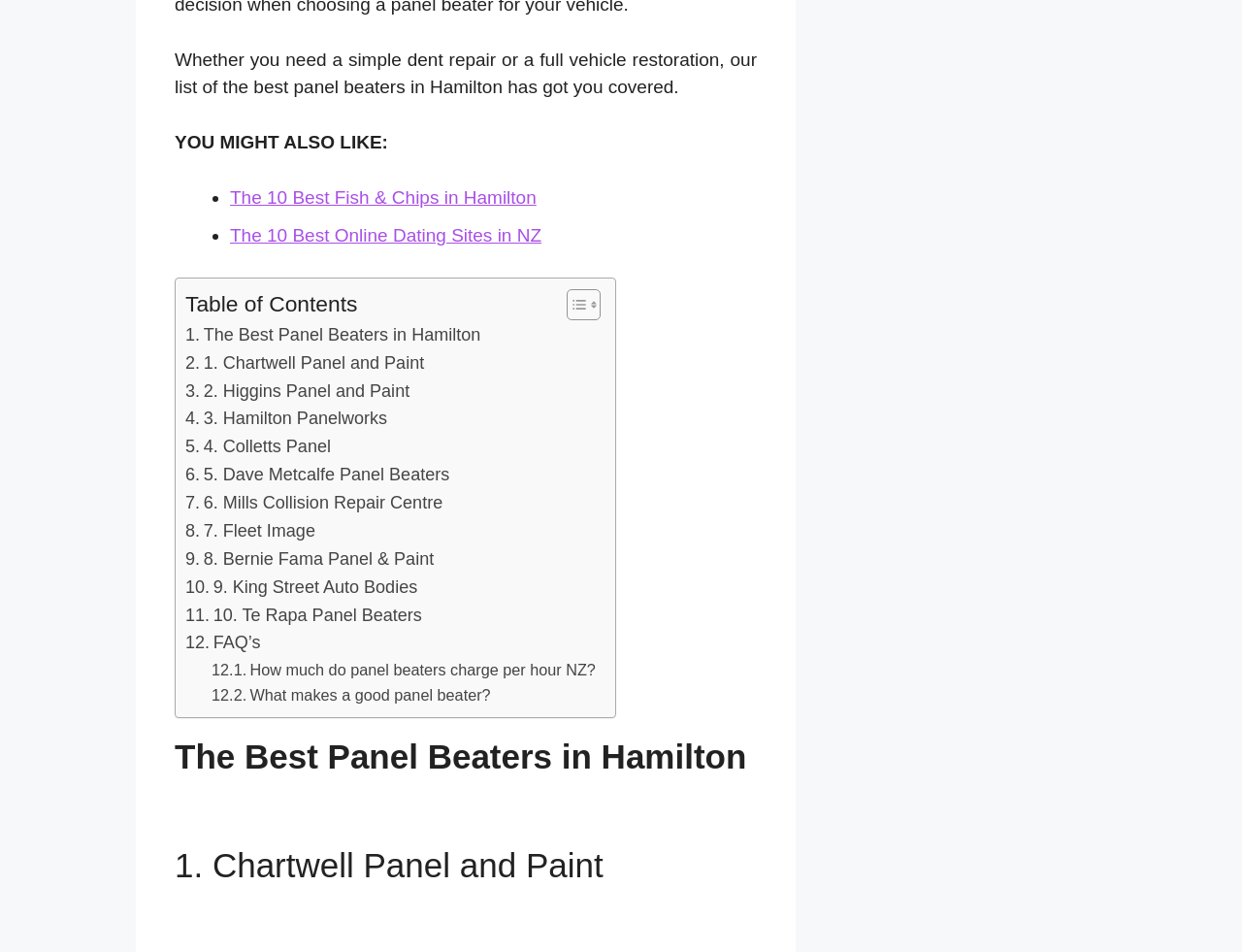Find the bounding box coordinates for the area that must be clicked to perform this action: "Read about 'Chartwell Panel and Paint'".

[0.149, 0.367, 0.342, 0.396]